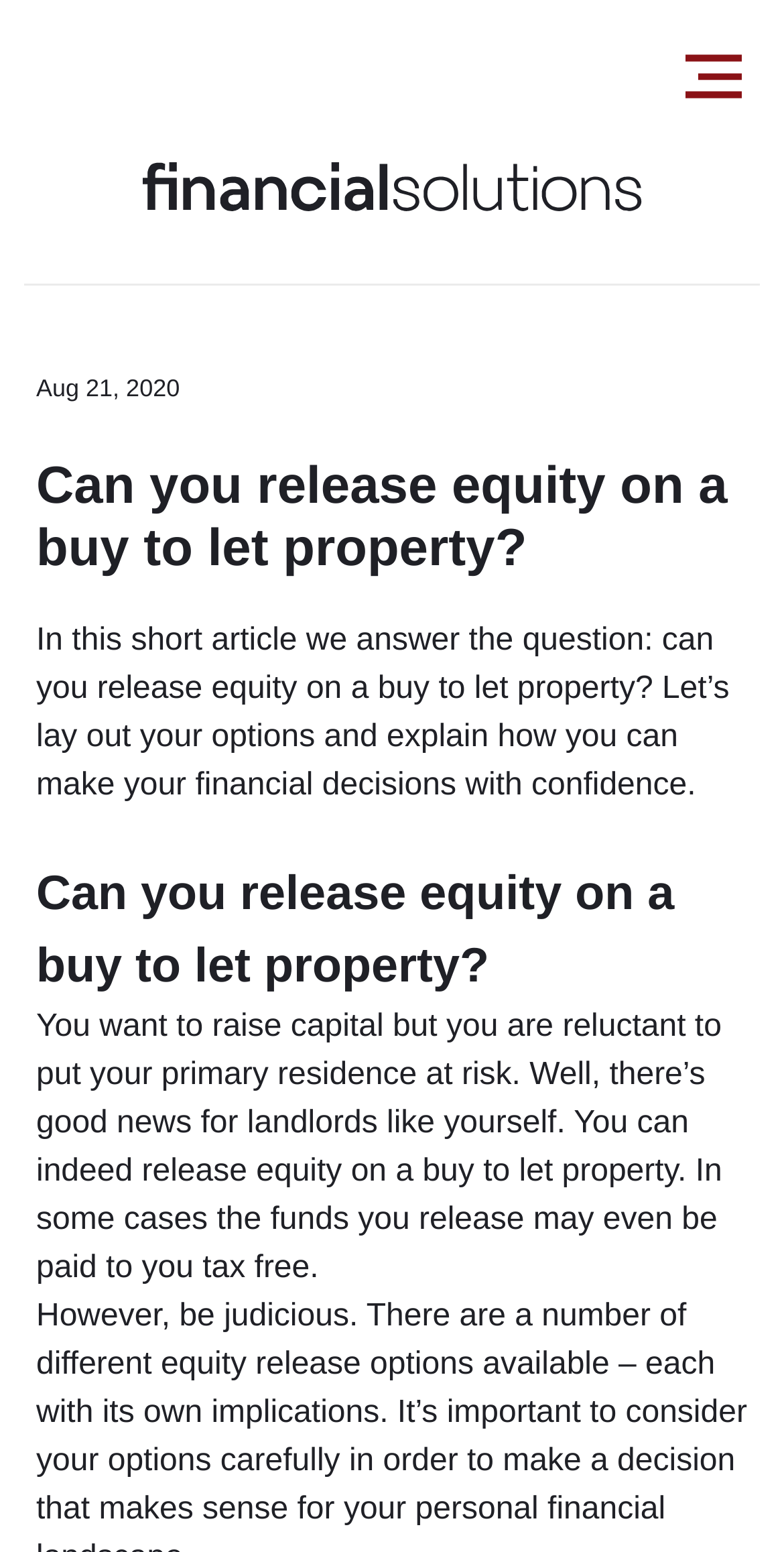When was the article published?
Please provide a full and detailed response to the question.

The publication date of the article is mentioned at the top of the webpage, which is August 21, 2020.